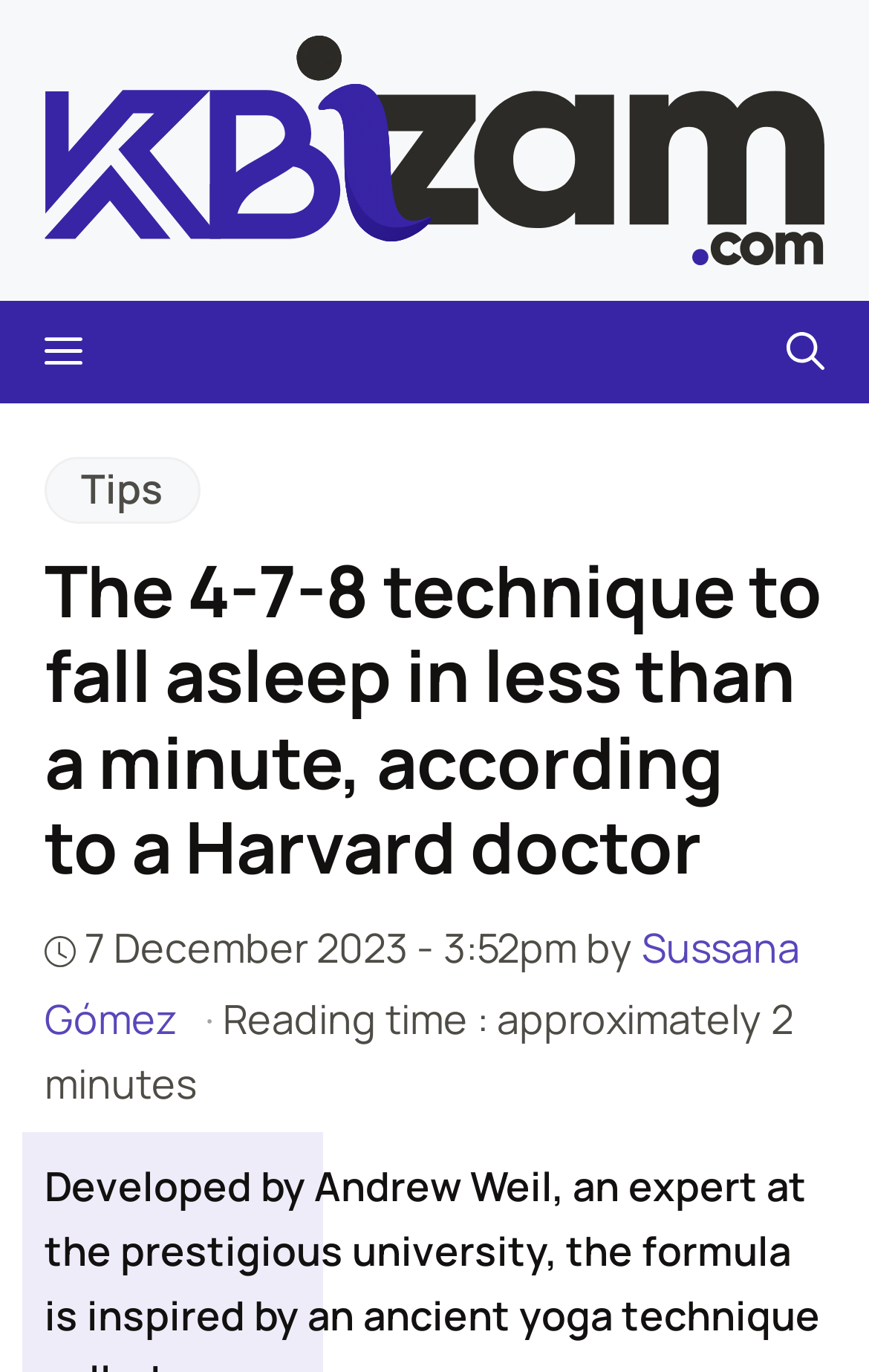Based on the image, provide a detailed and complete answer to the question: 
How long does it take to read the article?

I found the reading time by looking at the text at the bottom of the article, which says 'Reading time : approximately 2 minutes'.